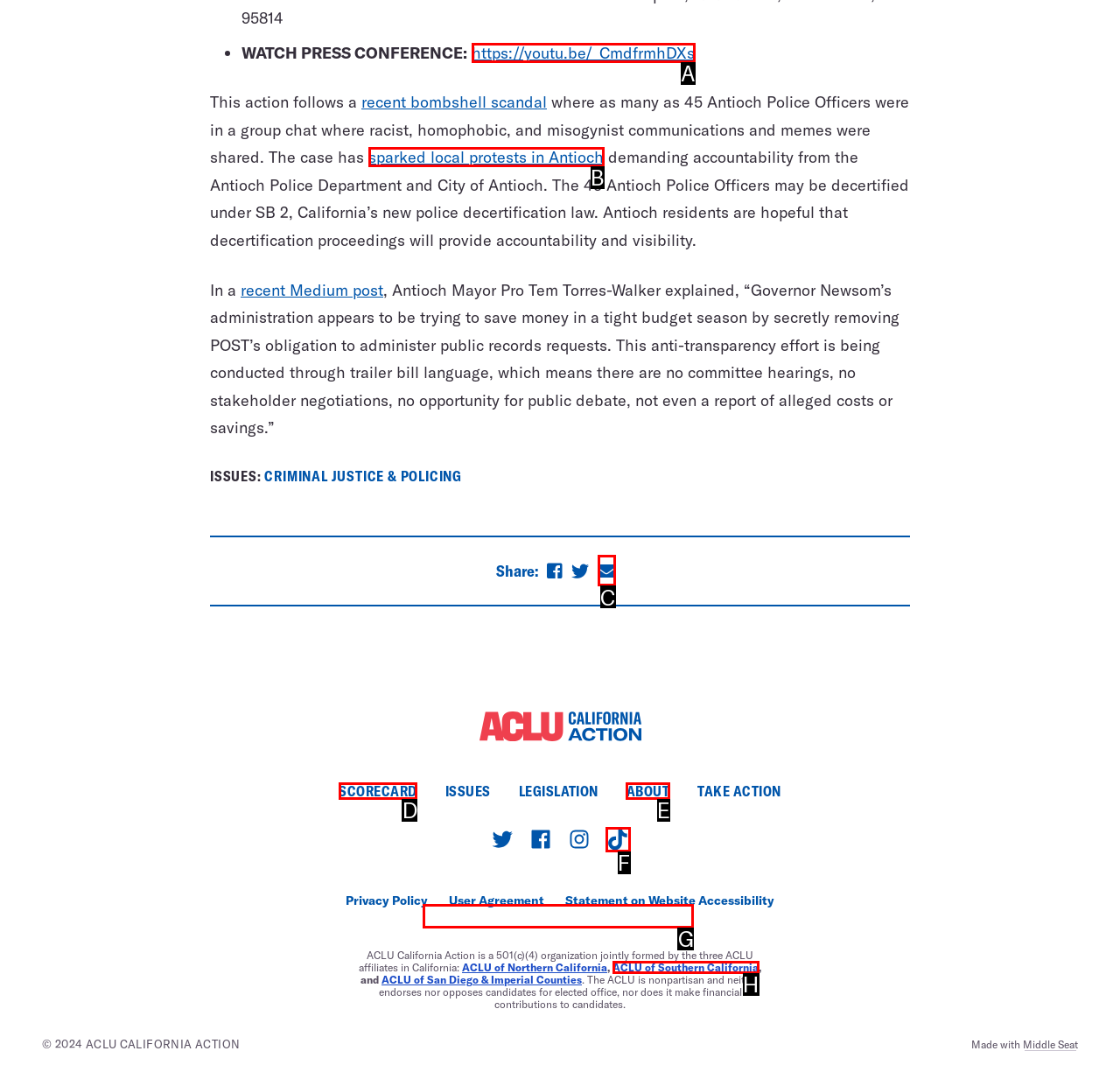From the given options, choose the HTML element that aligns with the description: Reproductive Justice & Gender Equity. Respond with the letter of the selected element.

G